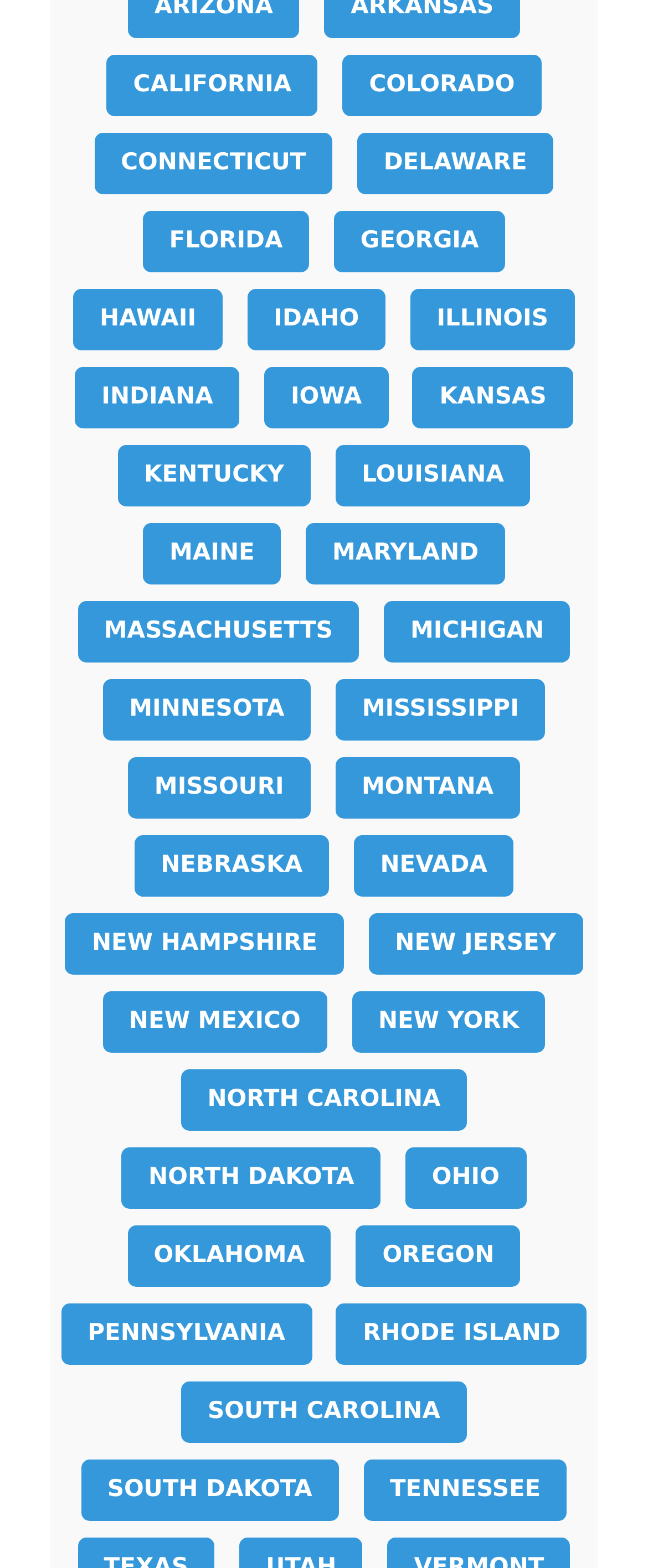Locate the bounding box coordinates of the clickable part needed for the task: "Click on CALIFORNIA".

[0.152, 0.042, 0.504, 0.063]